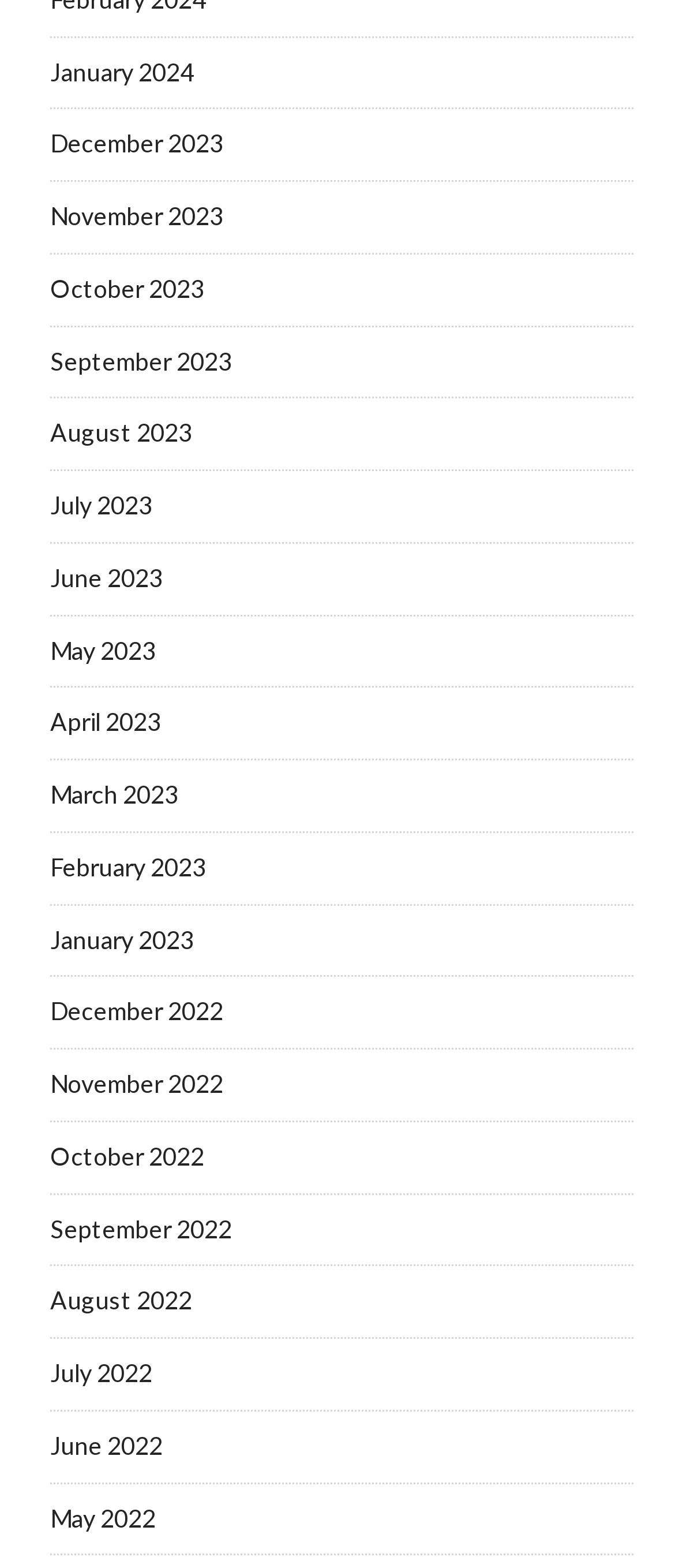Point out the bounding box coordinates of the section to click in order to follow this instruction: "go to December 2023".

[0.074, 0.082, 0.331, 0.101]